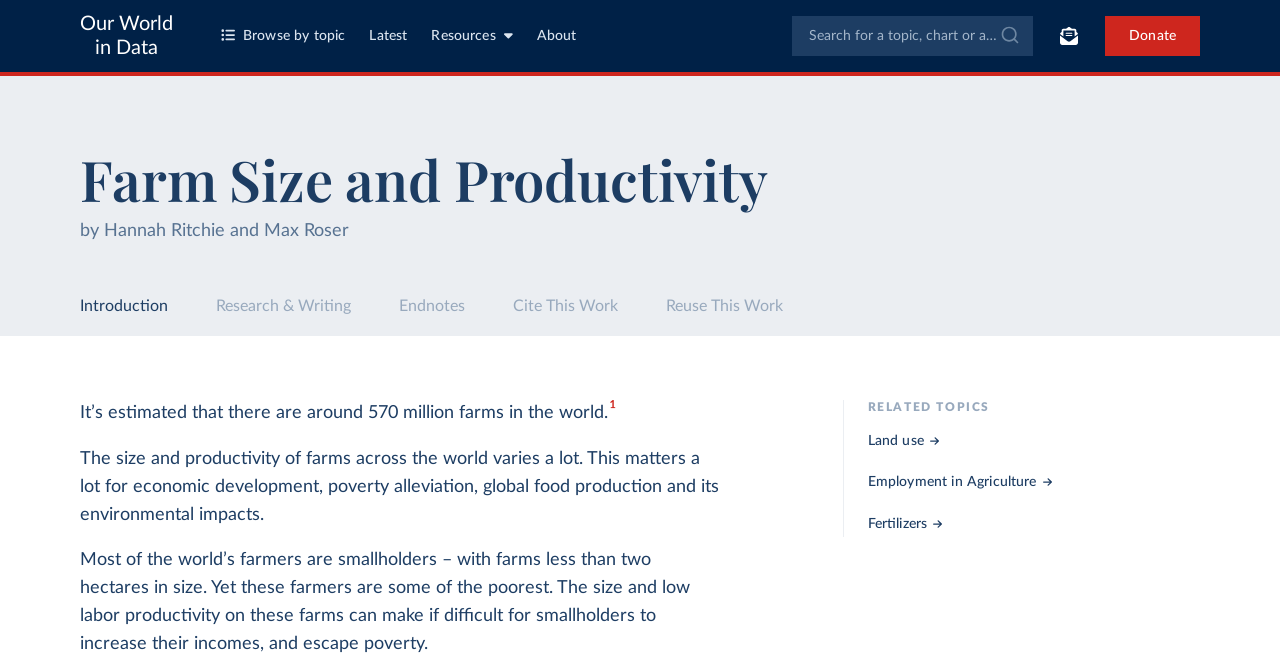Provide the bounding box coordinates of the area you need to click to execute the following instruction: "Donate to the website".

[0.863, 0.024, 0.938, 0.085]